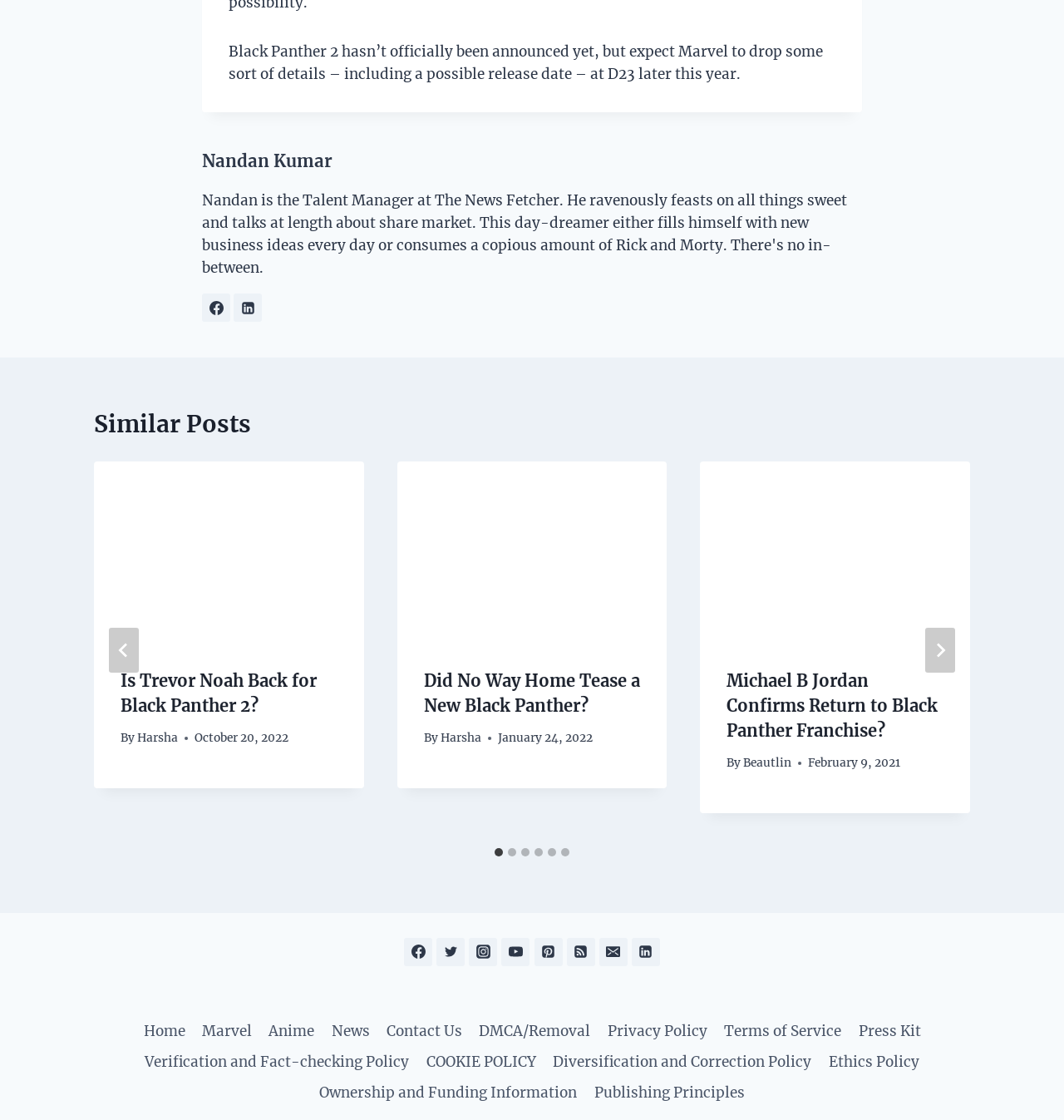Can you find the bounding box coordinates for the element to click on to achieve the instruction: "Click on the 'Is Trevor Noah Back for Black Panther 2?' link"?

[0.088, 0.141, 0.342, 0.301]